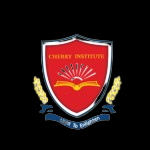Generate a descriptive account of all visible items and actions in the image.

The image depicts the logo of the Cherry Institute, prominently featuring a red shield design. Central to the logo is an open book, symbolizing education and knowledge, complemented by rays of light rising above, suggesting enlightenment and inspiration. Surrounding the shield are stylized ears of wheat, which often represent growth and prosperity. At the base of the shield is a banner with the phrase "Learn to Achieve," reinforcing the institution's commitment to fostering educational advancement and helping students reach their goals. This logo embodies the values and mission of Cherry Institute, which specializes in providing quality online training for 2D CAD in Jayanagar.